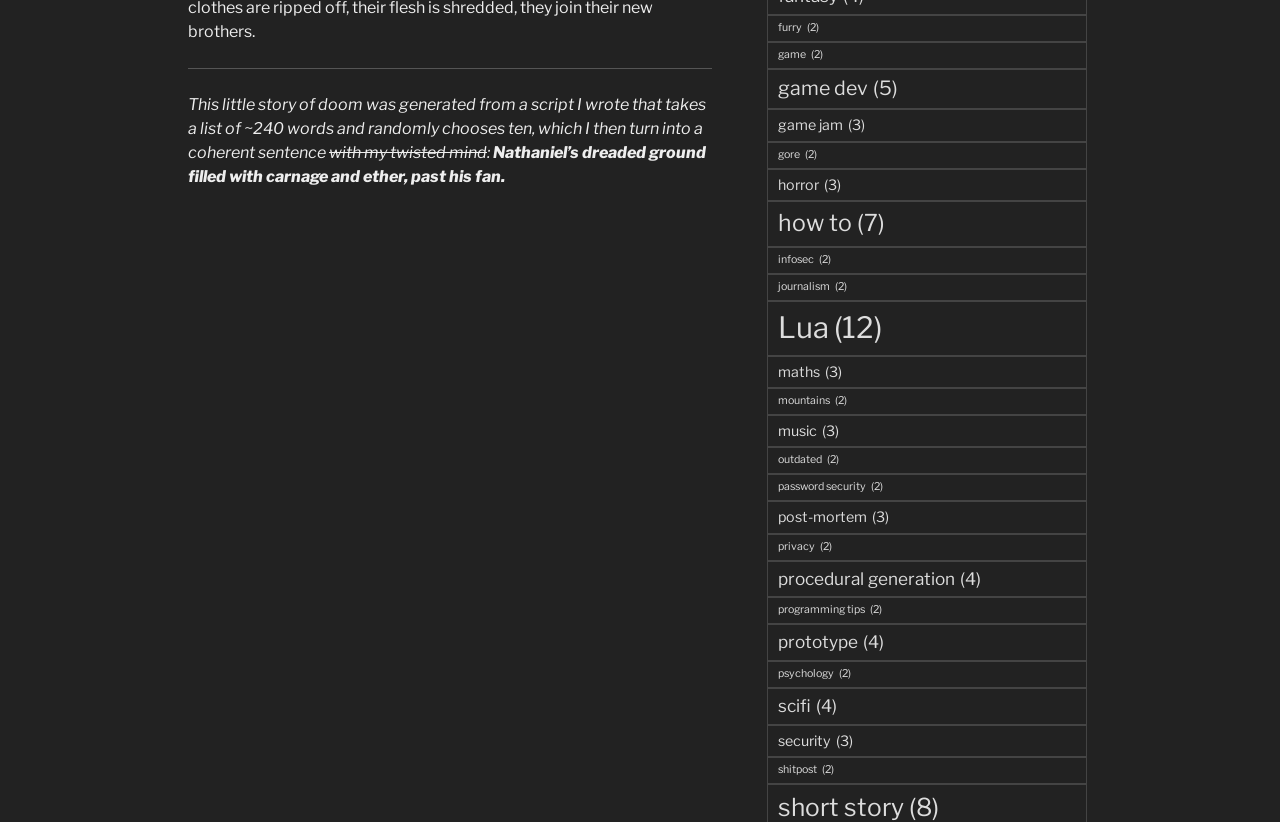Determine the bounding box coordinates for the clickable element required to fulfill the instruction: "Click on the 'scifi' link". Provide the coordinates as four float numbers between 0 and 1, i.e., [left, top, right, bottom].

[0.599, 0.837, 0.849, 0.882]